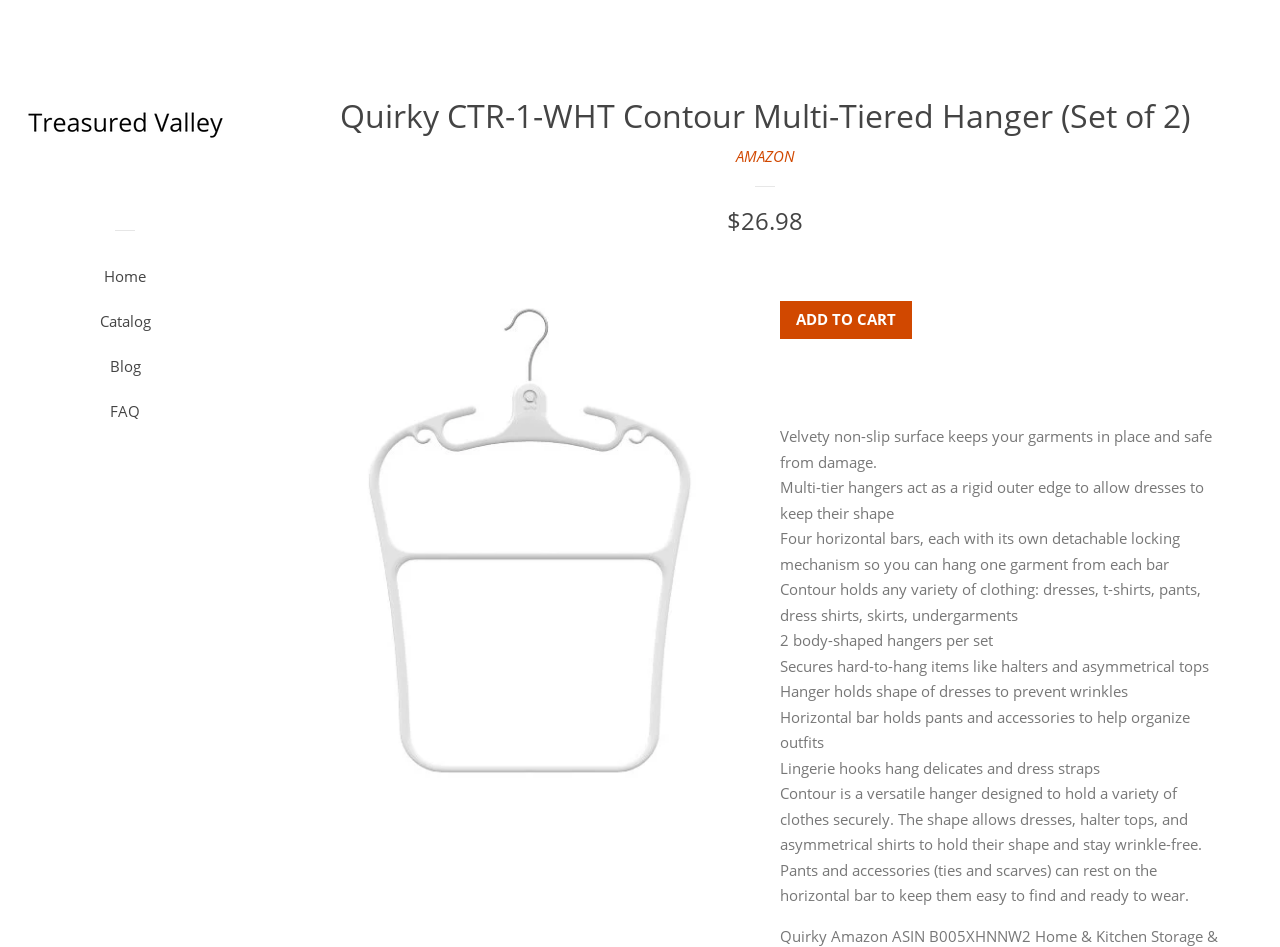Show the bounding box coordinates for the HTML element described as: "alt="Treasured Valley"".

[0.021, 0.1, 0.174, 0.164]